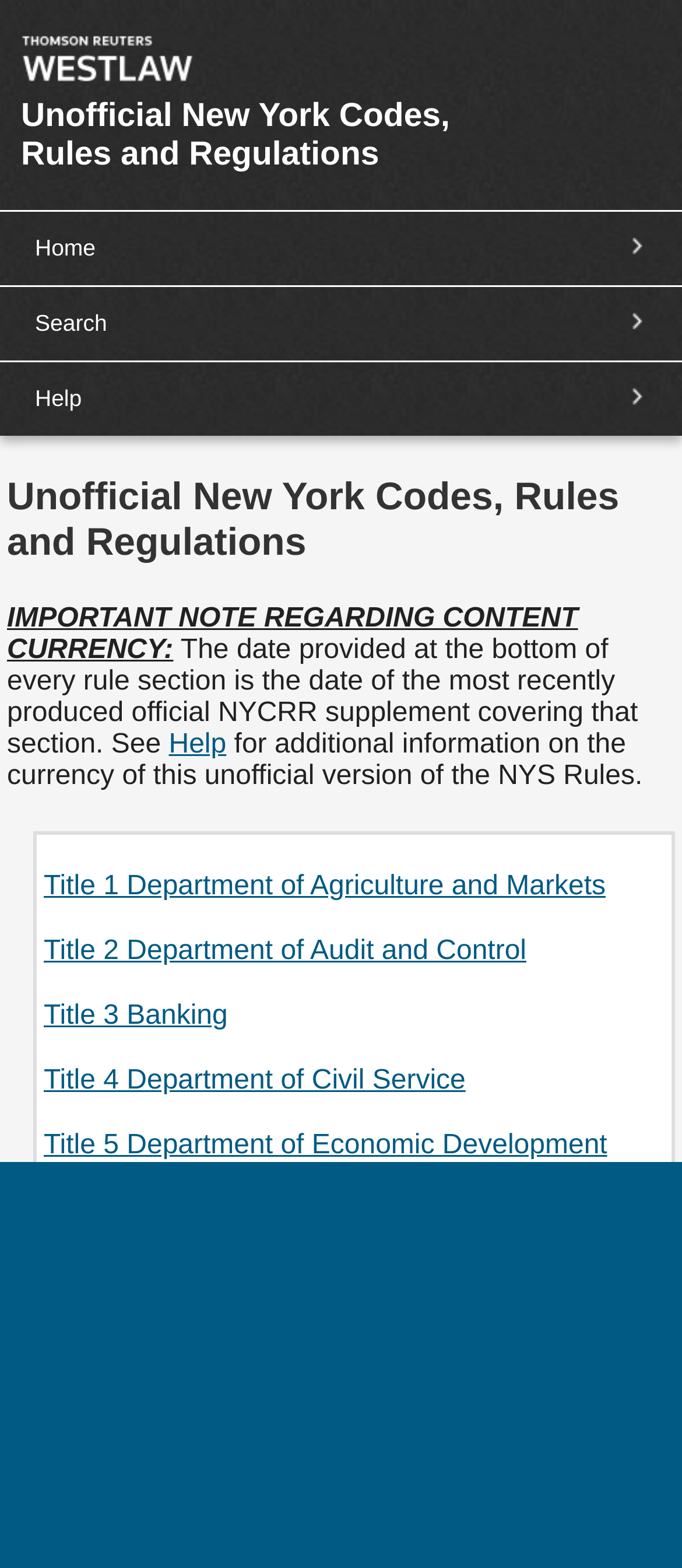Find the bounding box coordinates for the area you need to click to carry out the instruction: "get help". The coordinates should be four float numbers between 0 and 1, indicated as [left, top, right, bottom].

[0.021, 0.24, 0.979, 0.269]